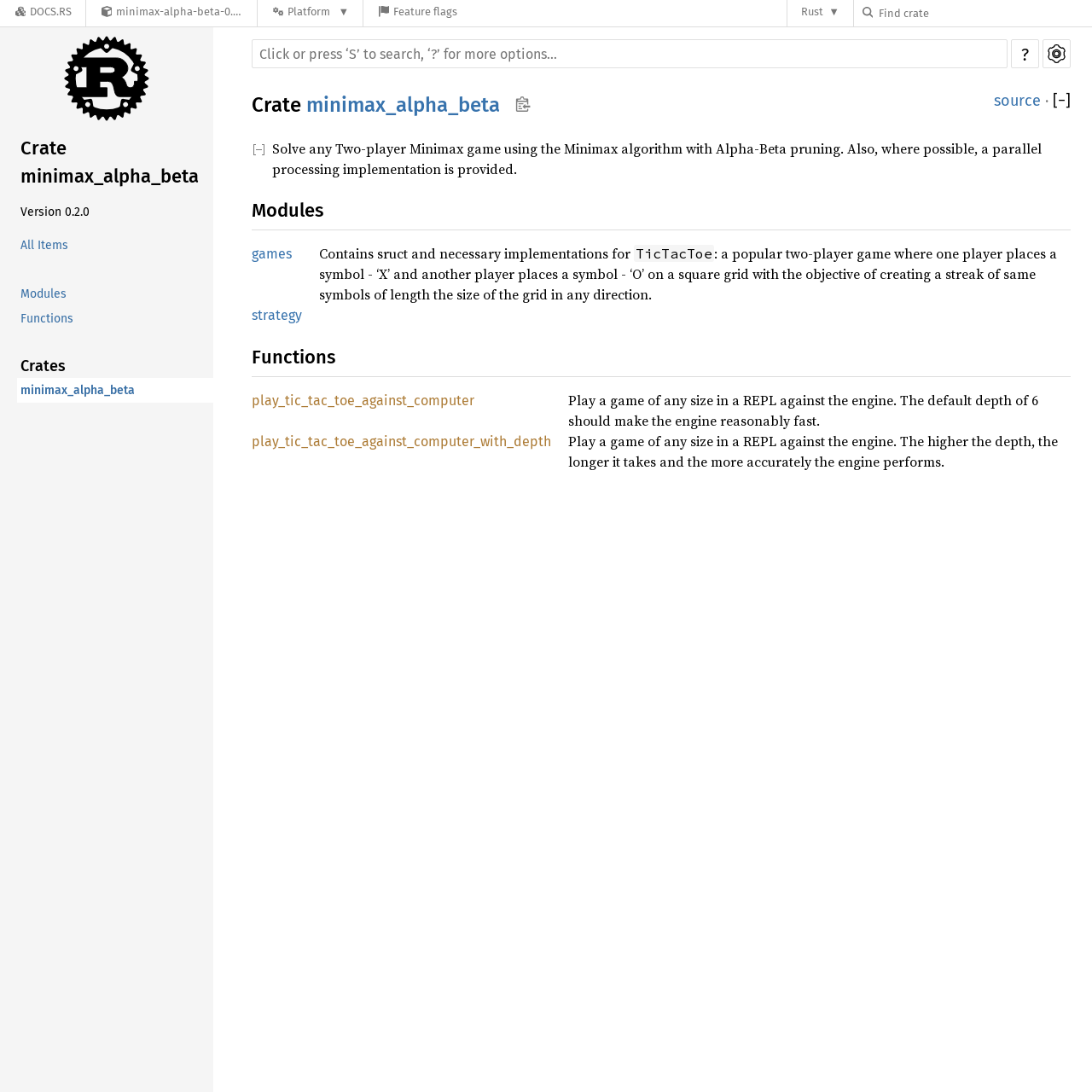Explain in detail what is displayed on the webpage.

This webpage is about the minimax_alpha_beta crate in Rust, a programming language. At the top, there is a navigation bar with links to "Docs.rs", "Platform", "Feature flags", and "Rust". Below the navigation bar, there is a logo and a heading that reads "Crate minimax_alpha_beta". 

To the right of the logo, there is a search box where users can search for crates by query. Below the search box, there is a section that displays the crate's version, "0.2.0", and links to "All Items", "Modules", and "Functions". 

The main content of the page is divided into several sections. The first section has a heading that reads "Crates" and lists the minimax_alpha_beta crate. Below this section, there is a search box with a help button and a link to change settings. 

The next section has a heading that reads "Crate minimax_alpha_beta" and displays a brief description of the crate, which is about solving two-player minimax games using the minimax algorithm with alpha-beta pruning. There is also a link to copy the item path and a link to the source code. 

Below this section, there is a details section that can be expanded or collapsed. When expanded, it displays a longer description of the crate. 

The next section has a heading that reads "Modules" and lists a module called "games" with a brief description of its contents. 

The following section has a heading that reads "Functions" and lists two functions: "play_tic_tac_toe_against_computer" and "play_tic_tac_toe_against_computer_with_depth". Each function has a brief description of its purpose.